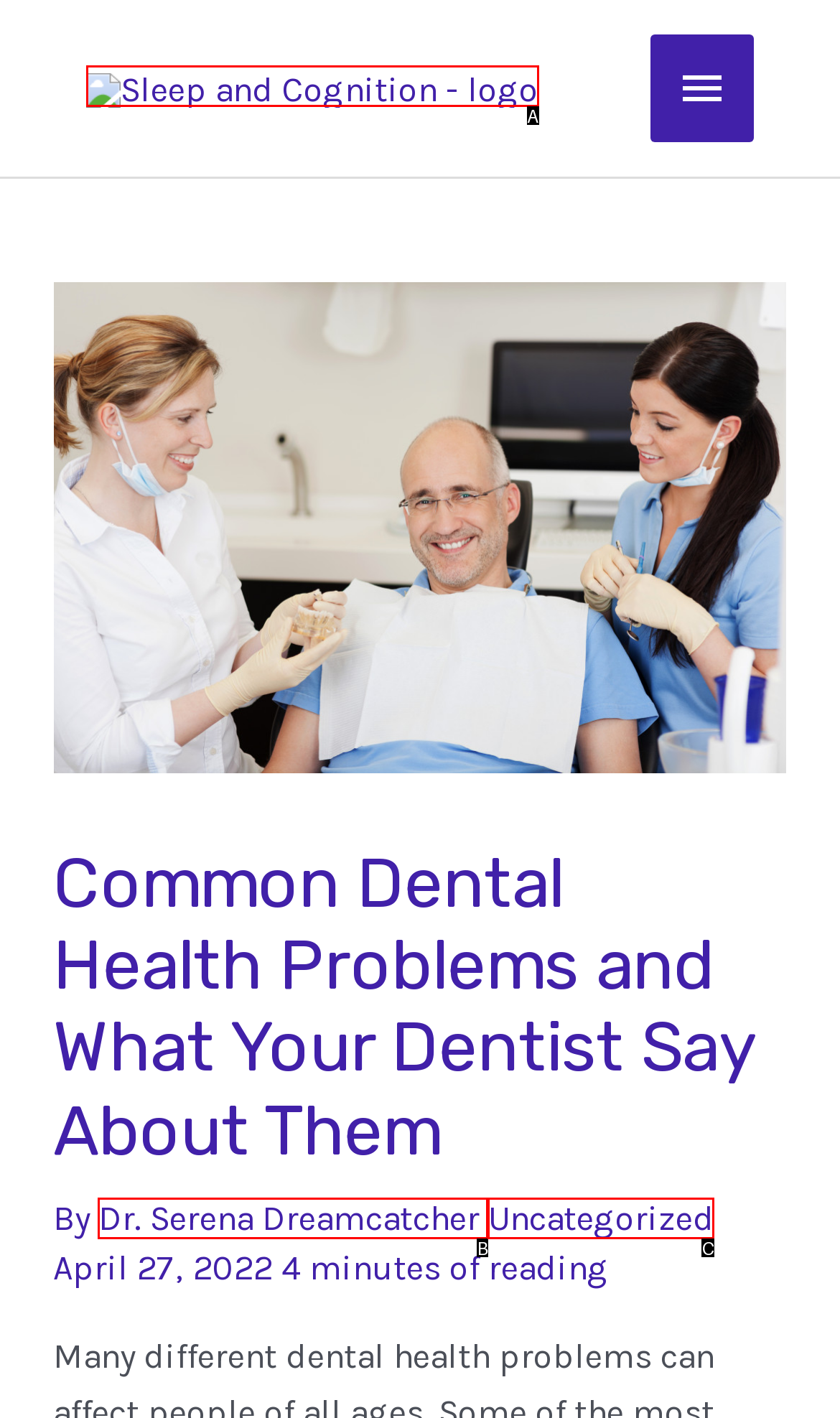Based on the description: Uncategorized, select the HTML element that fits best. Provide the letter of the matching option.

C